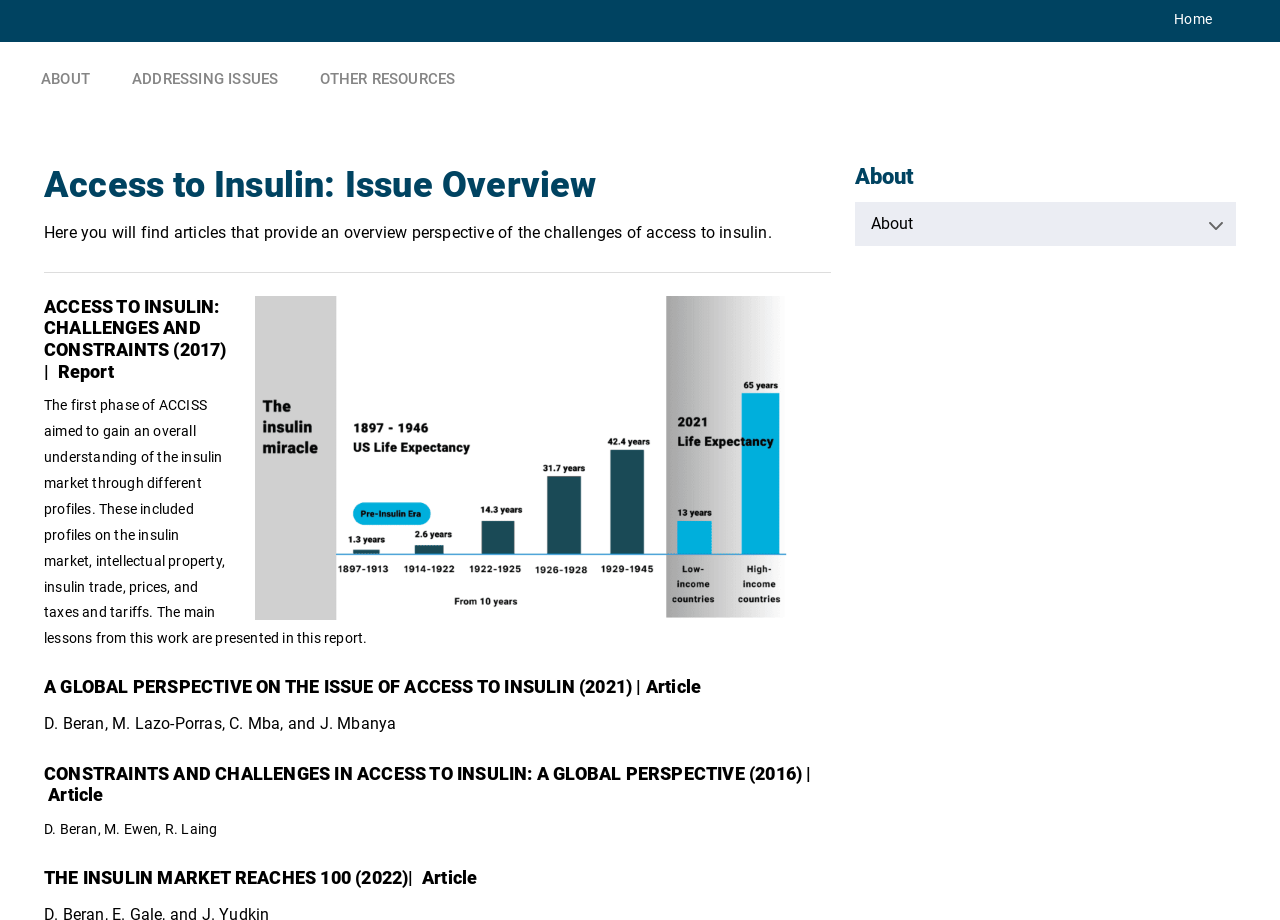What is the purpose of the first phase of ACCISS?
We need a detailed and exhaustive answer to the question. Please elaborate.

According to the webpage, the first phase of ACCISS aimed to gain an overall understanding of the insulin market through different profiles, including profiles on the insulin market, intellectual property, insulin trade, prices, and taxes and tariffs.